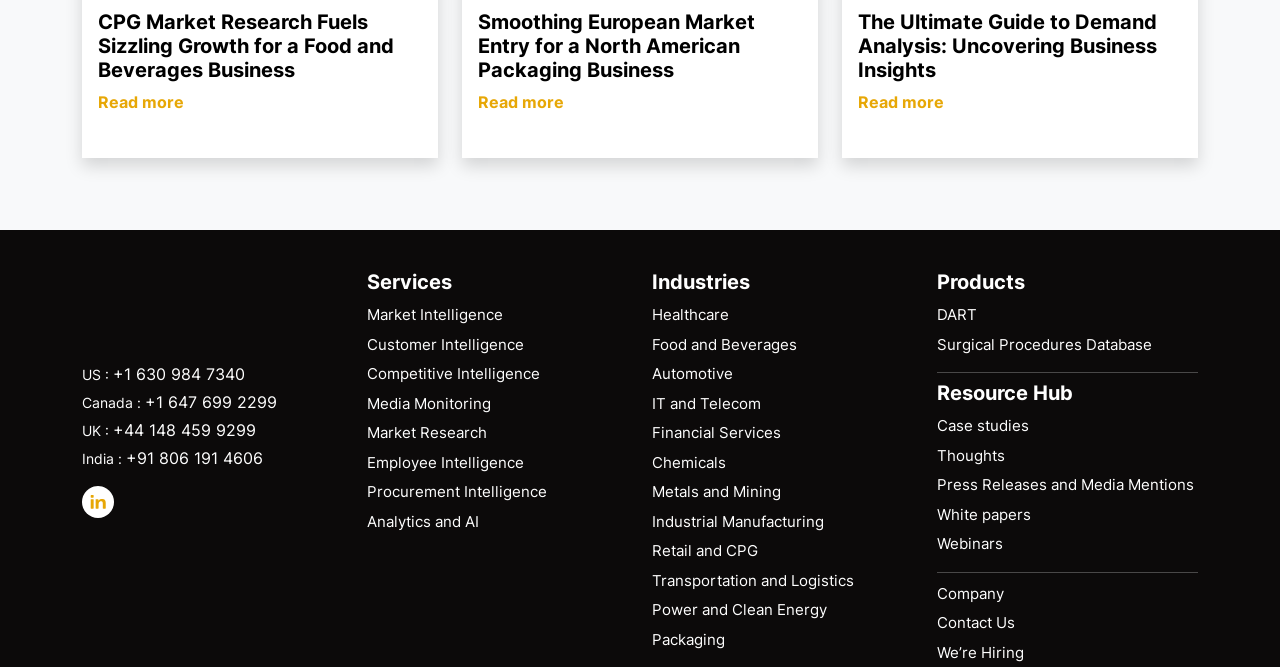Kindly determine the bounding box coordinates of the area that needs to be clicked to fulfill this instruction: "Contact Us".

[0.732, 0.919, 0.793, 0.948]